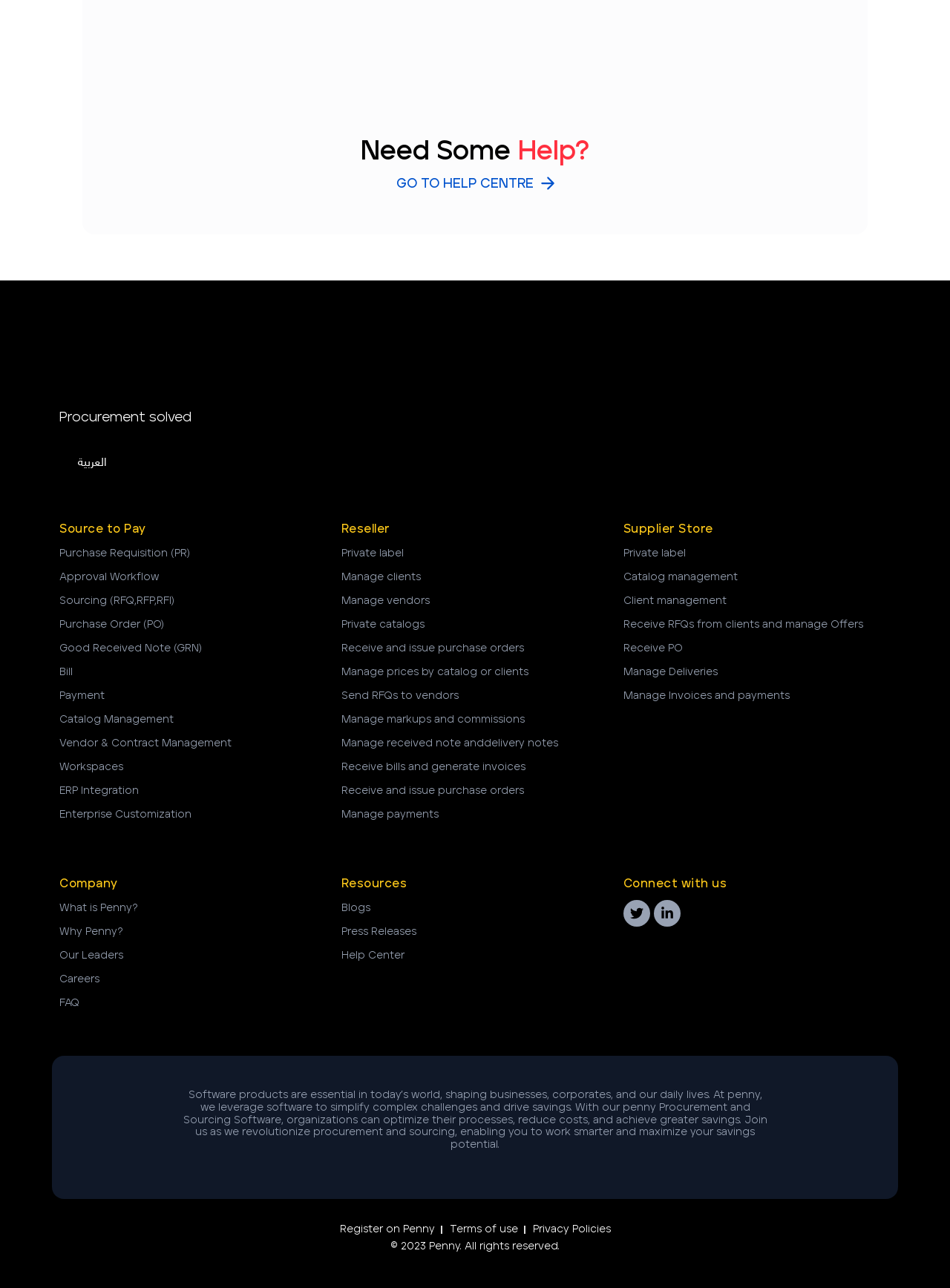Can you find the bounding box coordinates of the area I should click to execute the following instruction: "View 'Source to Pay'"?

[0.062, 0.404, 0.344, 0.418]